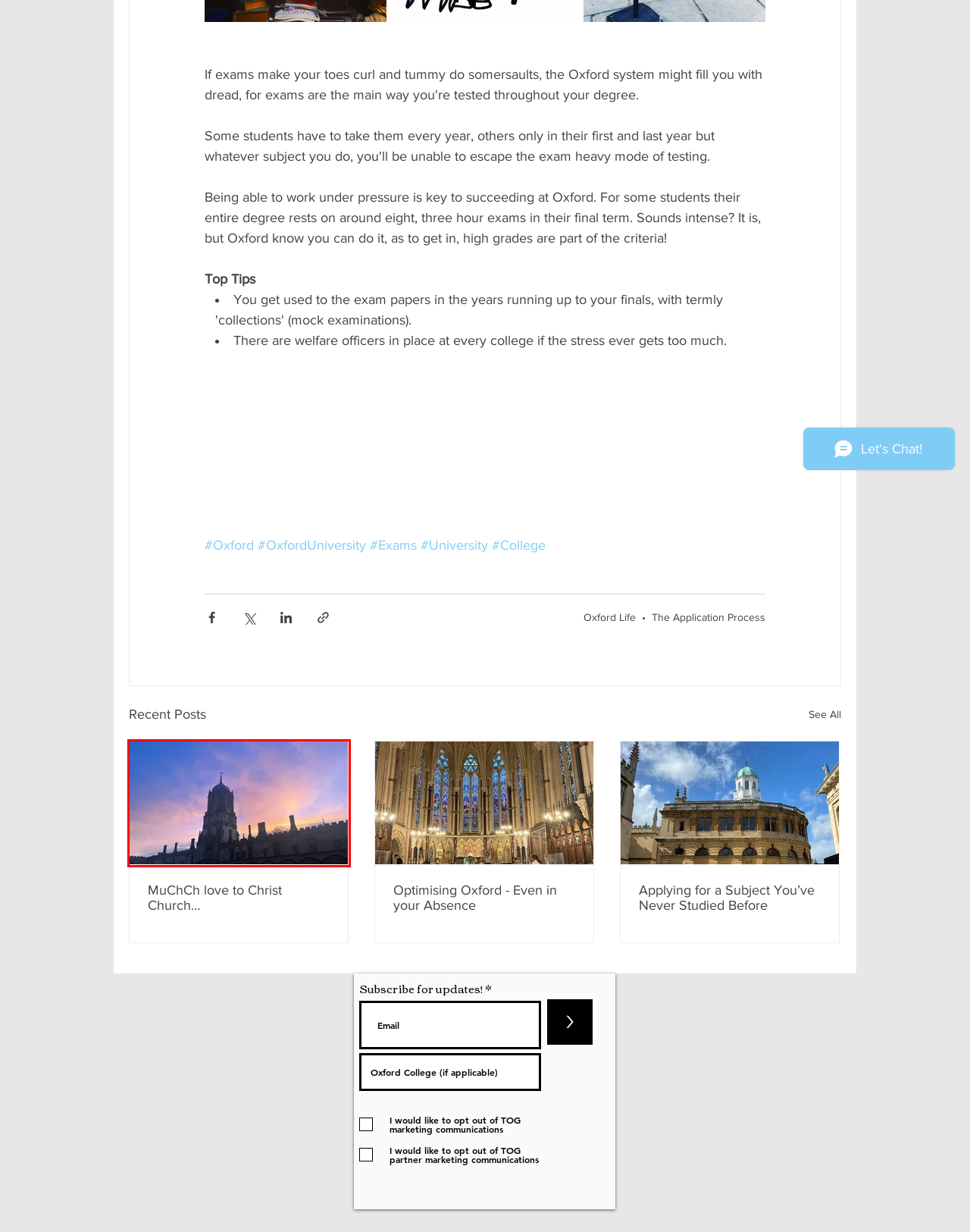Given a webpage screenshot featuring a red rectangle around a UI element, please determine the best description for the new webpage that appears after the element within the bounding box is clicked. The options are:
A. #OxfordUniversity
B. Applying for a Subject You’ve Never Studied Before
C. #Exams
D. #Oxford
E. #College
F. #University
G. Oxford Life
H. MuChCh love to Christ Church…

H